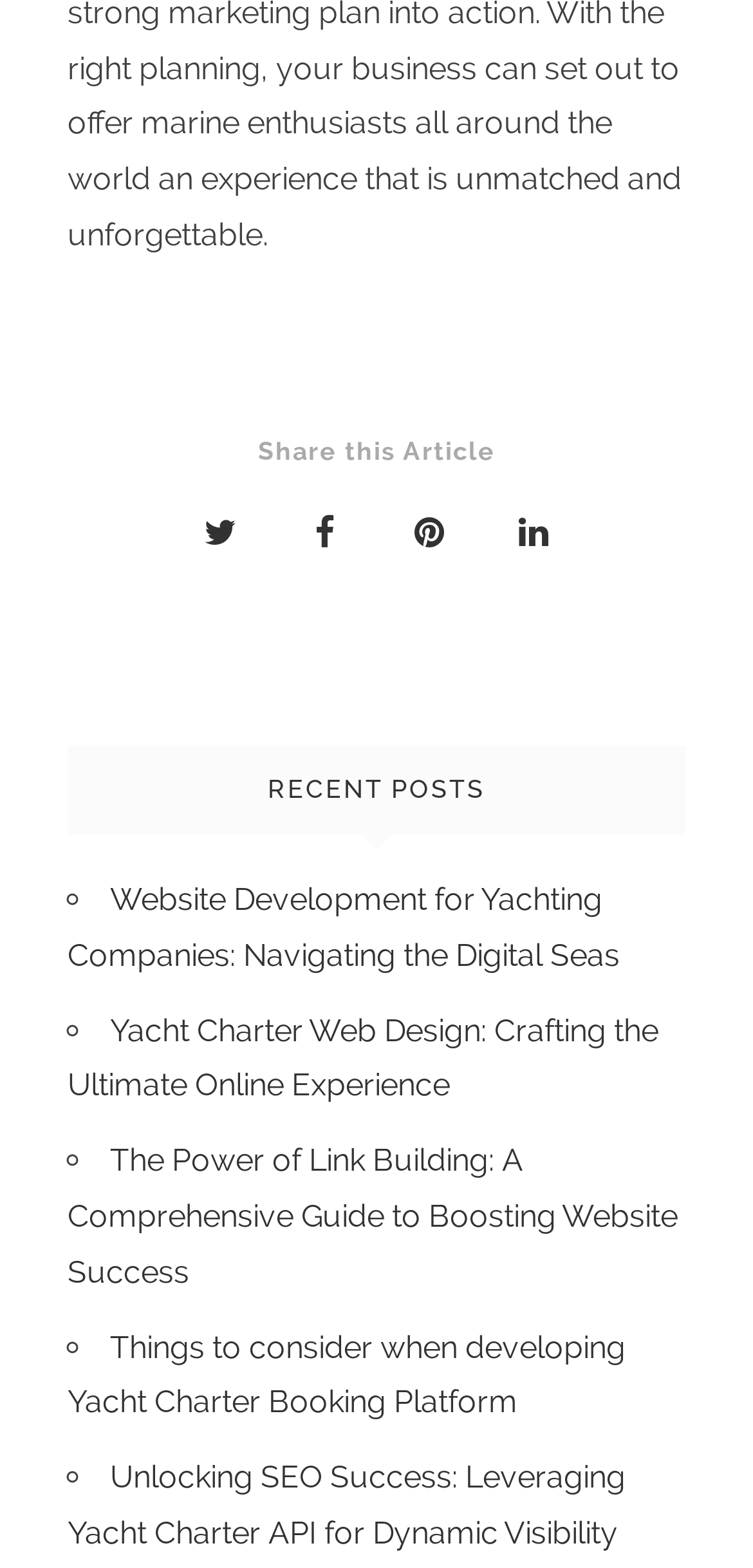Kindly determine the bounding box coordinates for the clickable area to achieve the given instruction: "Share this article".

[0.051, 0.278, 0.949, 0.297]